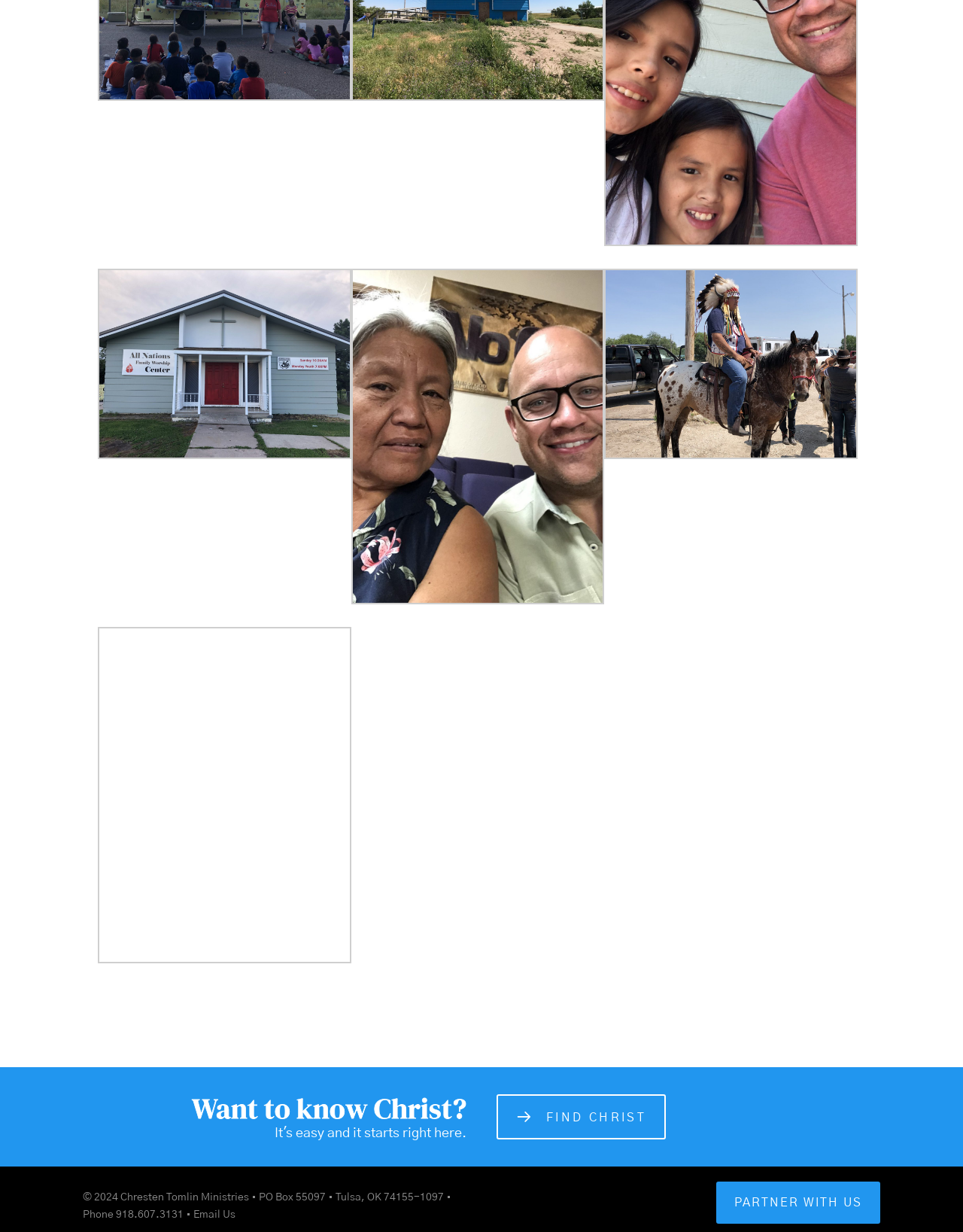Please give a one-word or short phrase response to the following question: 
What is the purpose of the 'FIND CHRIST' link?

To learn about Christianity